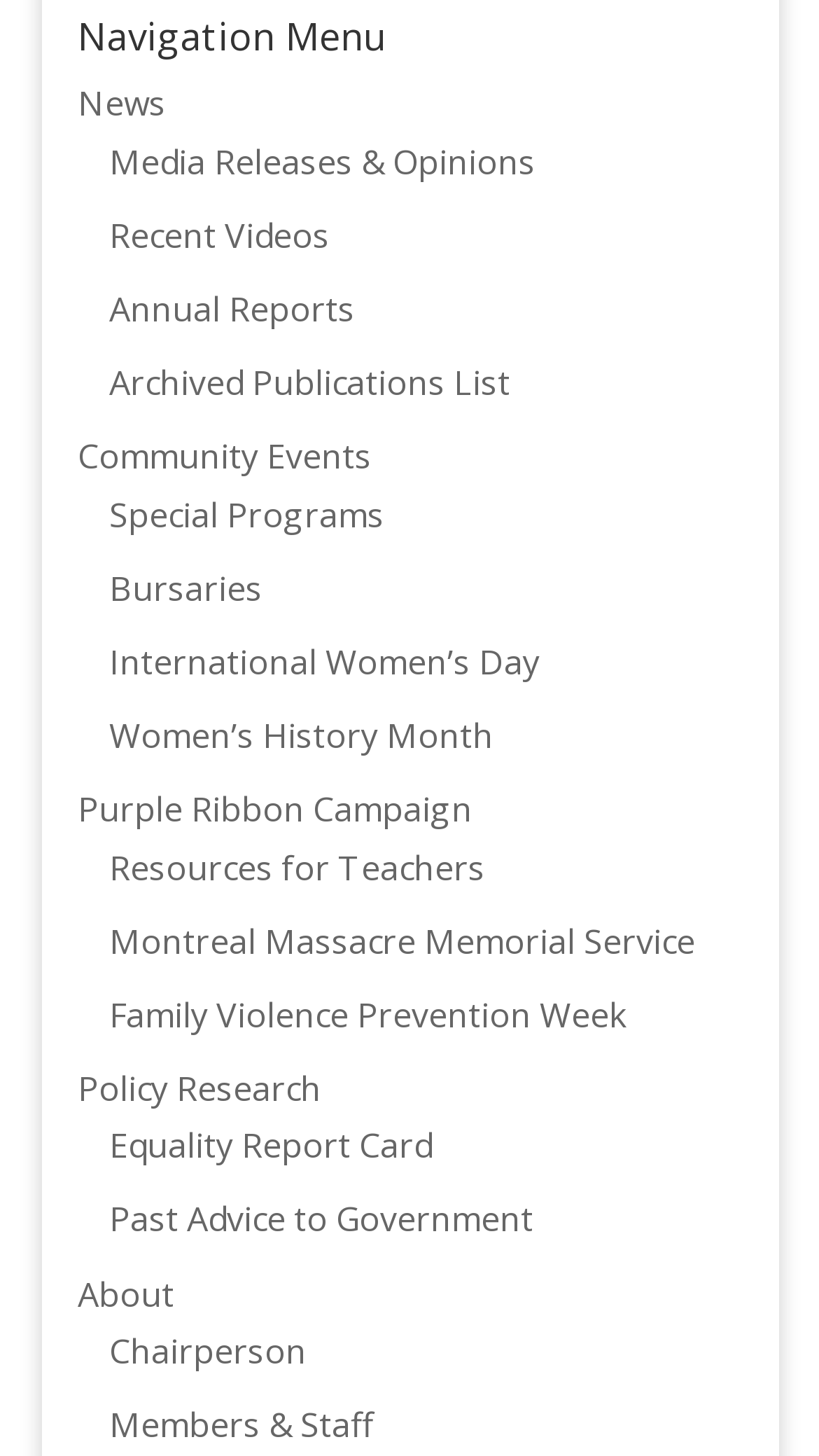Give the bounding box coordinates for the element described as: "Special Programs".

[0.133, 0.337, 0.469, 0.369]